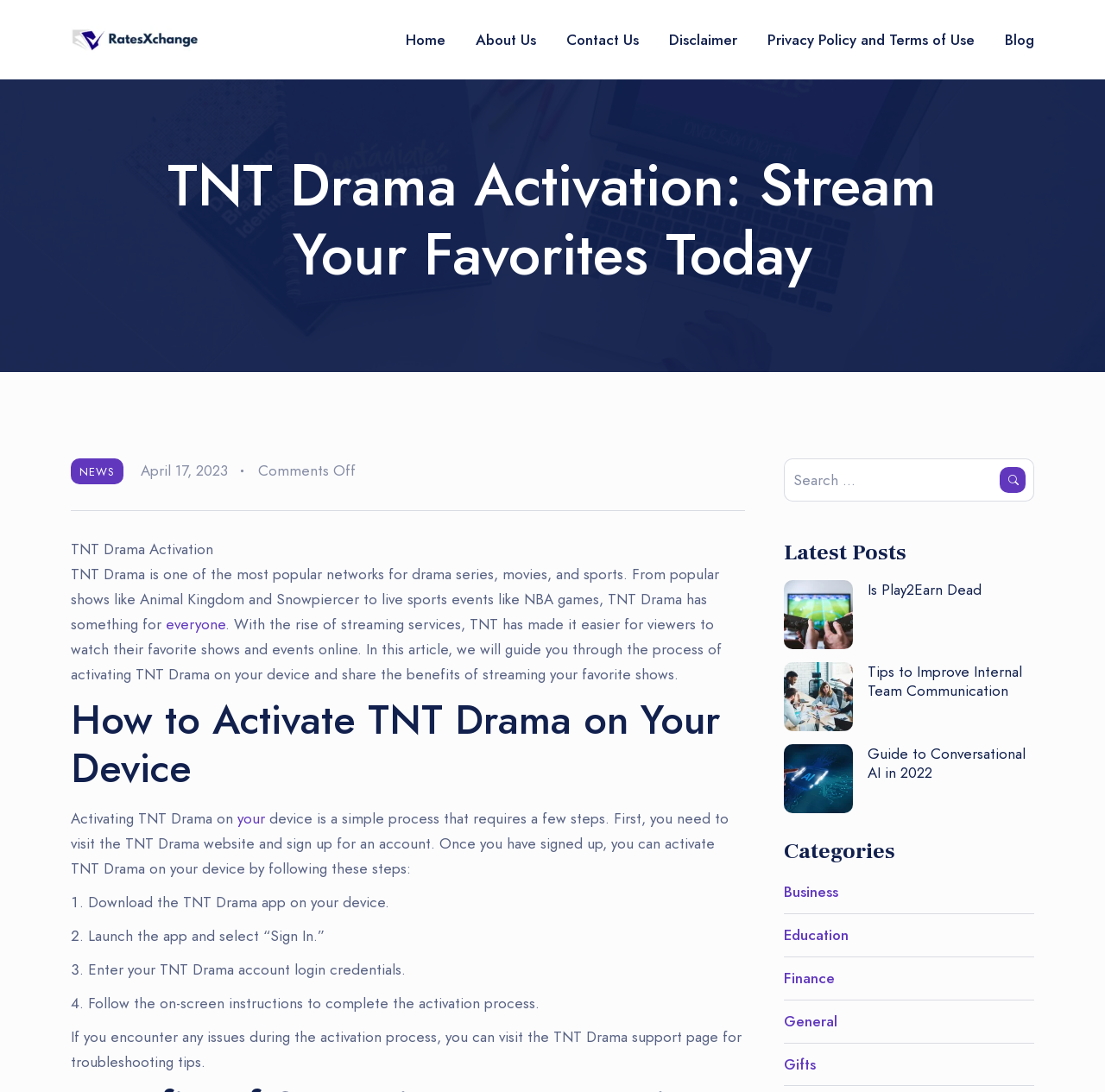What is the purpose of the 'Latest Posts' section?
Using the information from the image, give a concise answer in one word or a short phrase.

To display recent articles